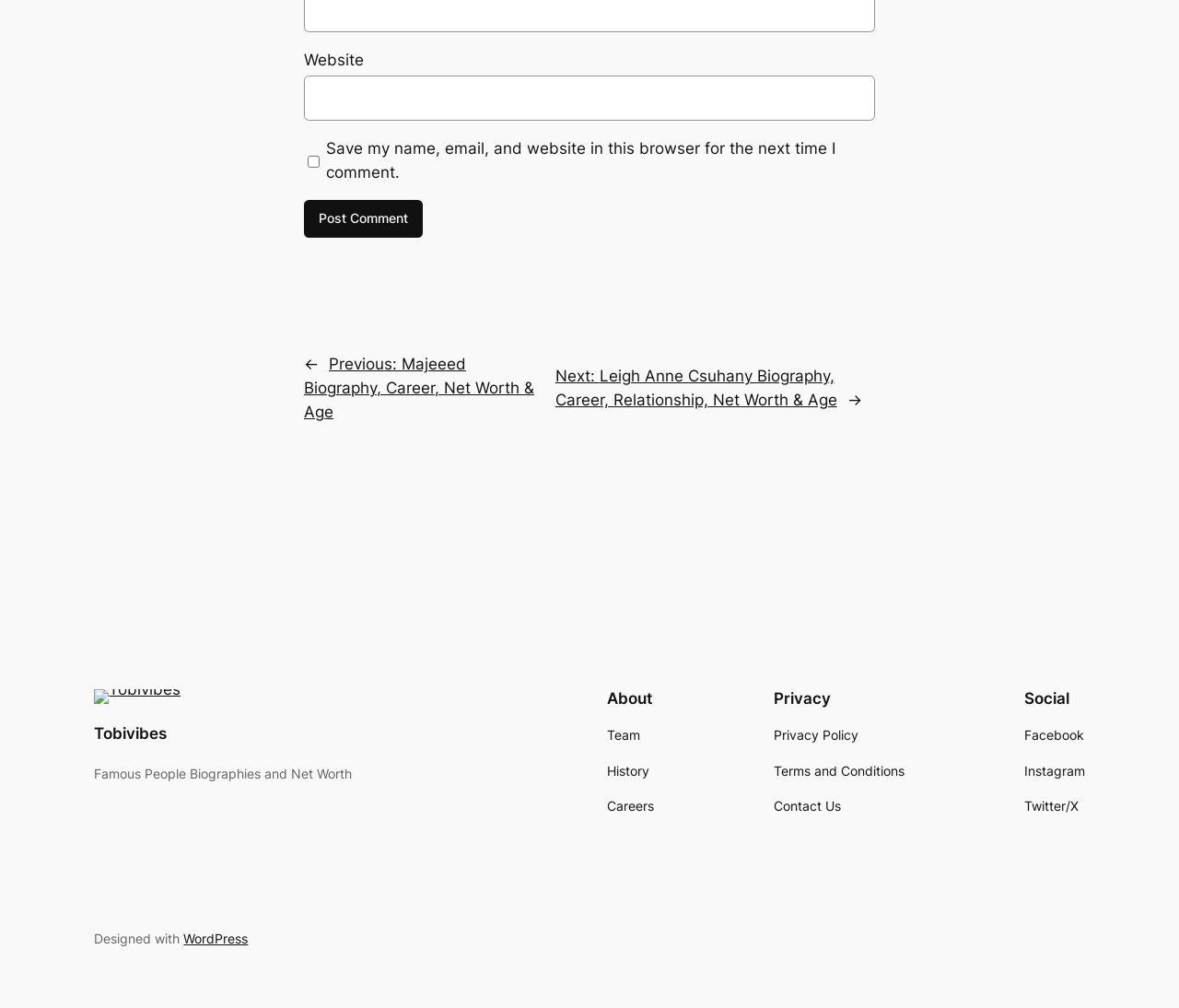Identify the bounding box coordinates for the region to click in order to carry out this instruction: "Visit Tobivibes". Provide the coordinates using four float numbers between 0 and 1, formatted as [left, top, right, bottom].

[0.08, 0.684, 0.153, 0.698]